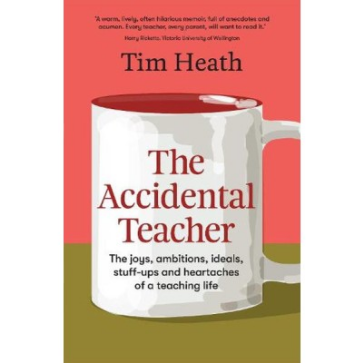Present an elaborate depiction of the scene captured in the image.

This image showcases the book cover of "The Accidental Teacher" by Tim Heath. The design prominently features a white mug against a vibrant red background, symbolizing the everyday life of teachers. The title of the book, "The Accidental Teacher," is boldly displayed in large, eye-catching letters, emphasizing the theme of unexpected journeys in education. Below the title, the subtitle reads, "The joys, ambitions, ideals, stuff-ups and heartaches of a teaching life," capturing the complexity and emotional richness of the teaching profession. The author's name, Tim Heath, is featured at the top, indicating his personal perspective on the subject. This cover encapsulates both the humor and the challenges of being in the teaching field, inviting readers to explore the insightful anecdotes within.